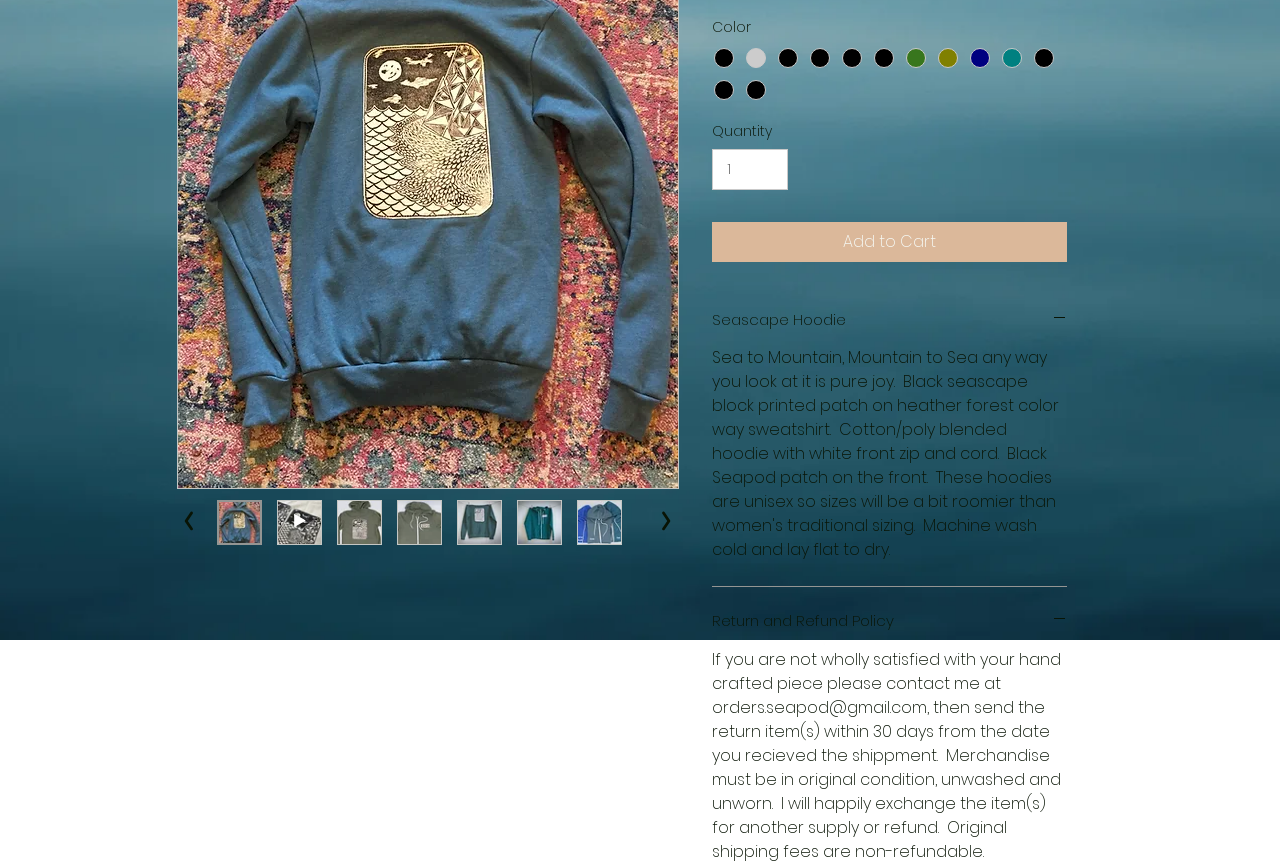Identify the bounding box for the UI element that is described as follows: "Consultation".

None